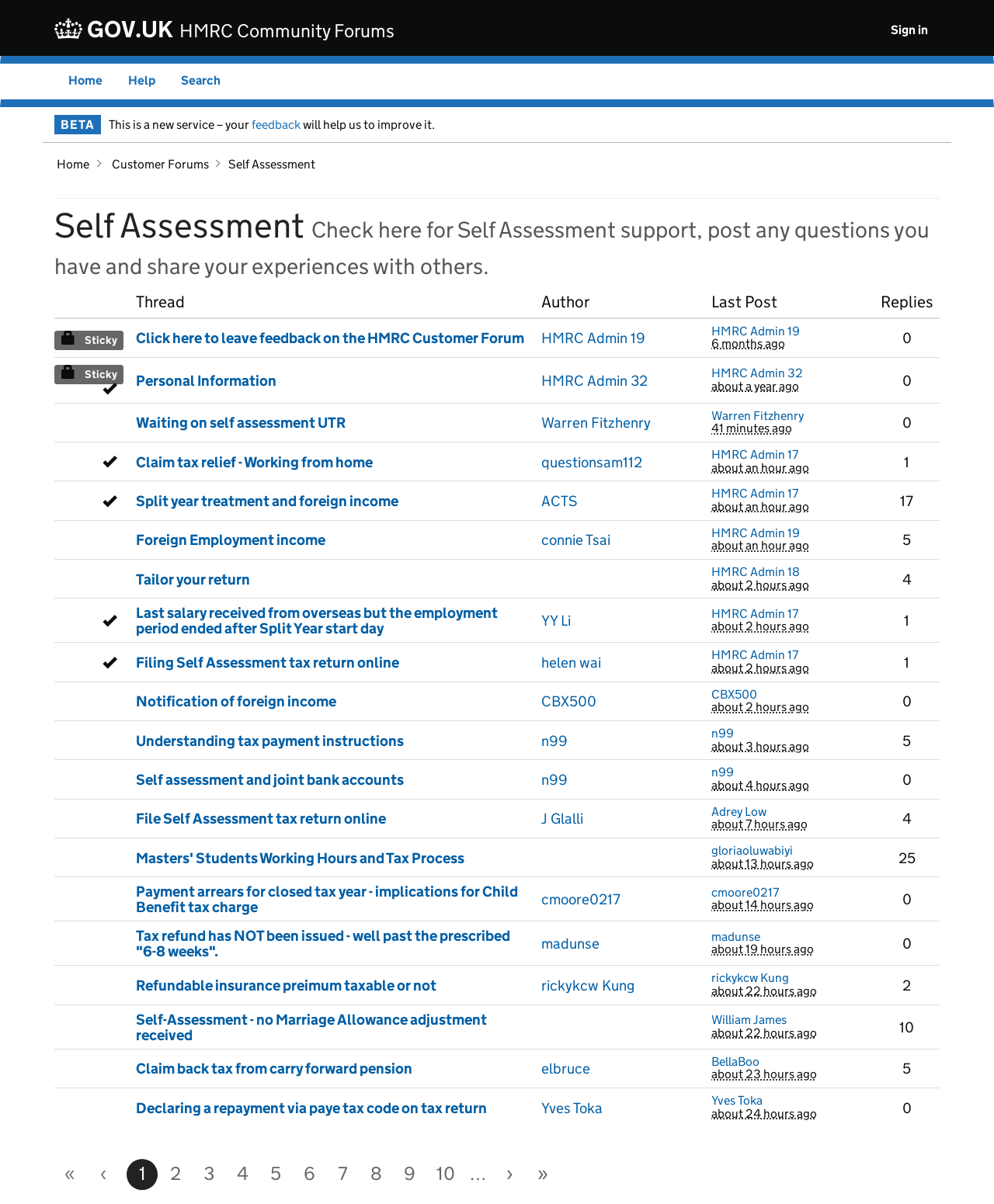Please reply to the following question using a single word or phrase: 
What is the text of the first link on the webpage?

Skip to main content